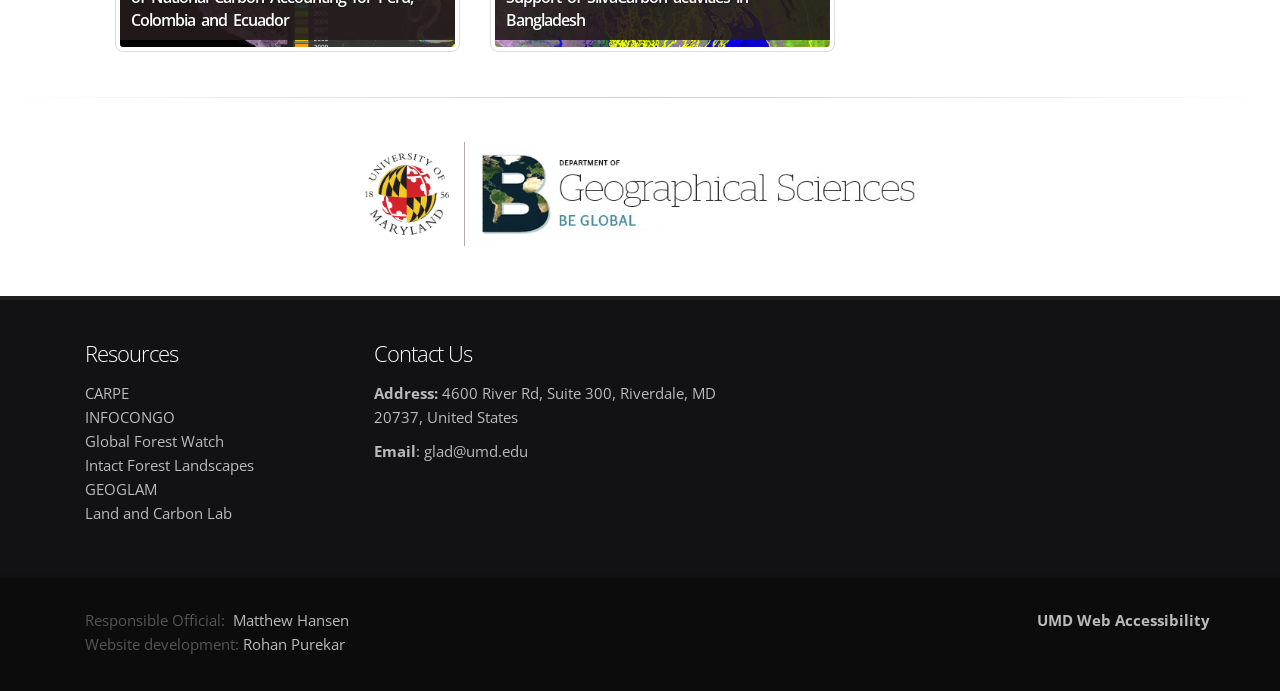How many links are under the 'Resources' heading?
Please provide an in-depth and detailed response to the question.

There are 6 links under the 'Resources' heading, which are 'CARPE', 'INFOCONGO', 'Global Forest Watch', 'Intact Forest Landscapes', 'GEOGLAM', and 'Land and Carbon Lab'.